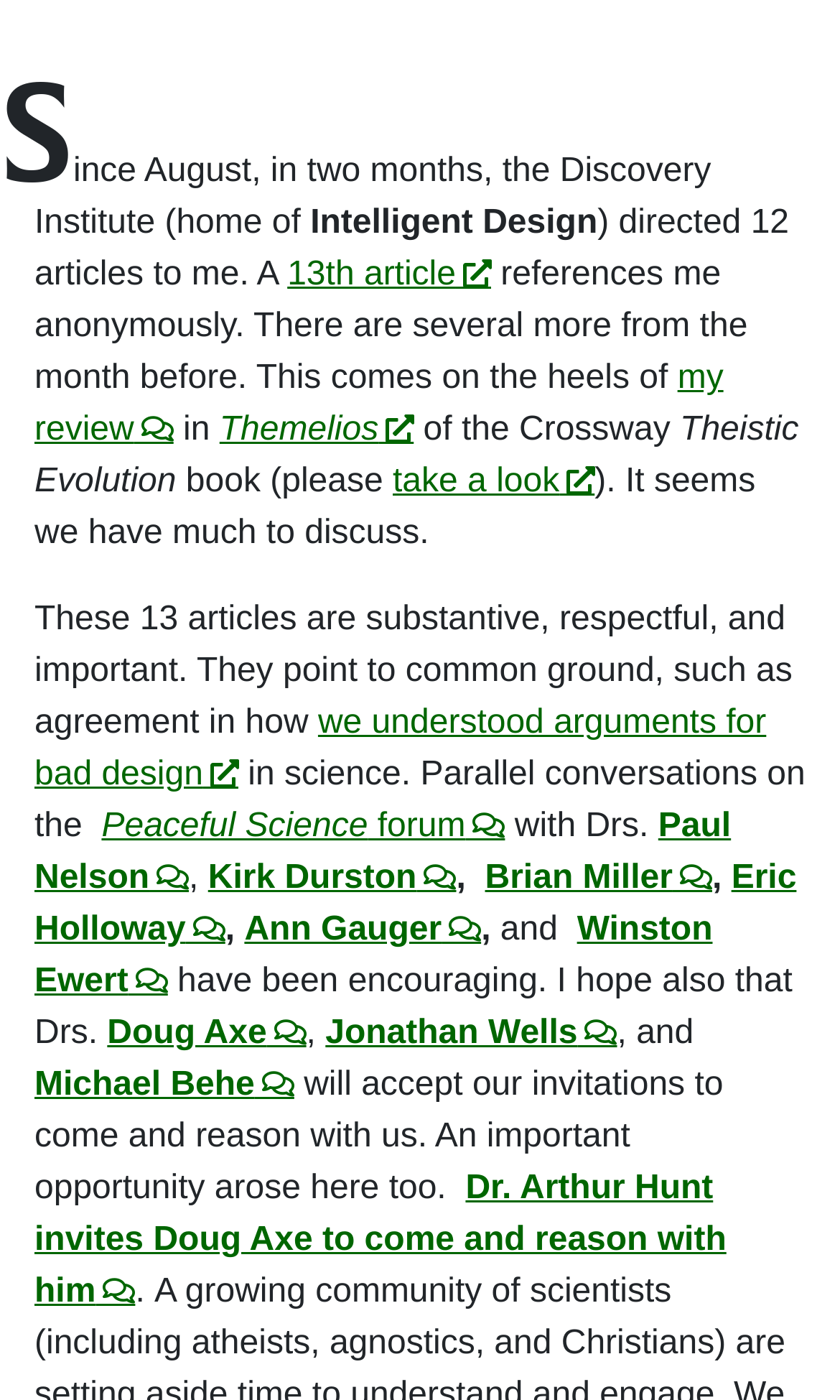Find and specify the bounding box coordinates that correspond to the clickable region for the instruction: "Check the Peaceful Science forum".

[0.121, 0.578, 0.601, 0.604]